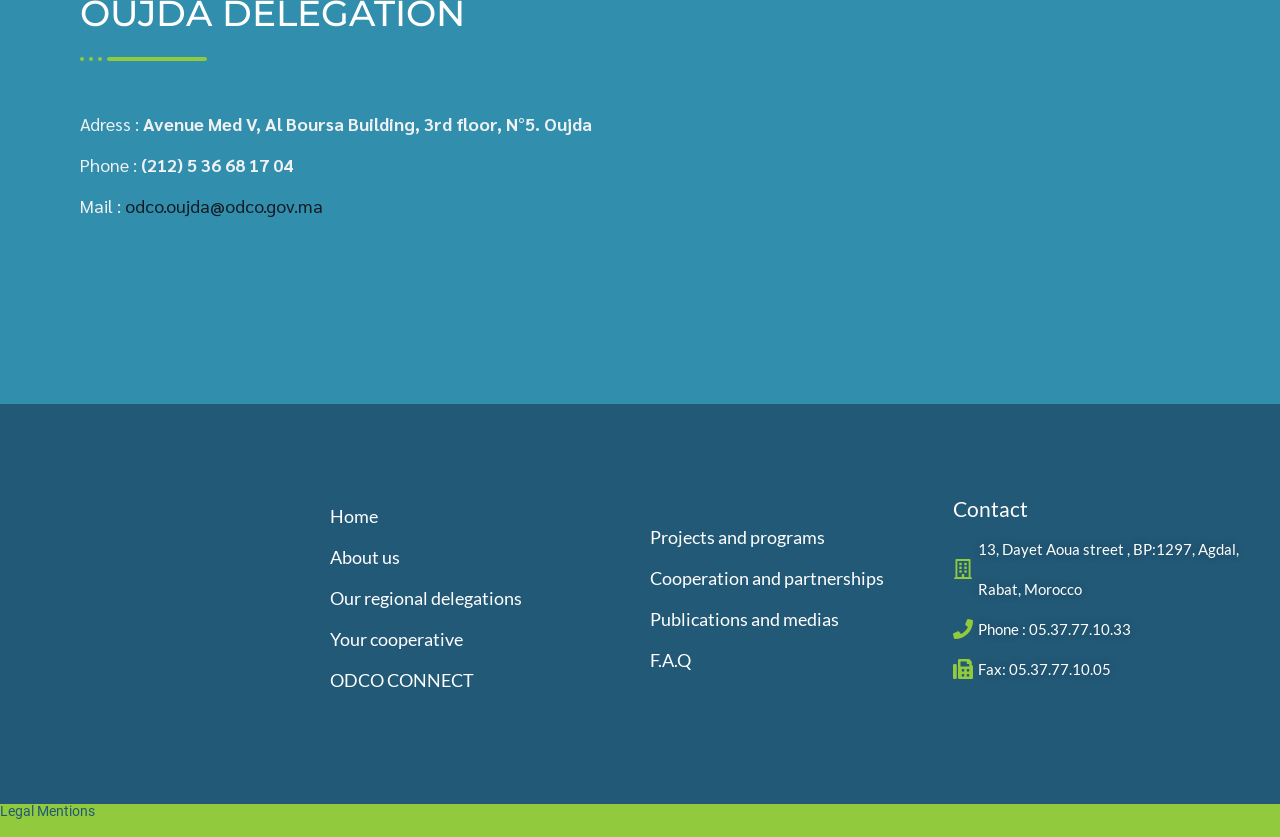Highlight the bounding box coordinates of the element that should be clicked to carry out the following instruction: "Check Legal Mentions". The coordinates must be given as four float numbers ranging from 0 to 1, i.e., [left, top, right, bottom].

[0.0, 0.96, 0.074, 0.977]